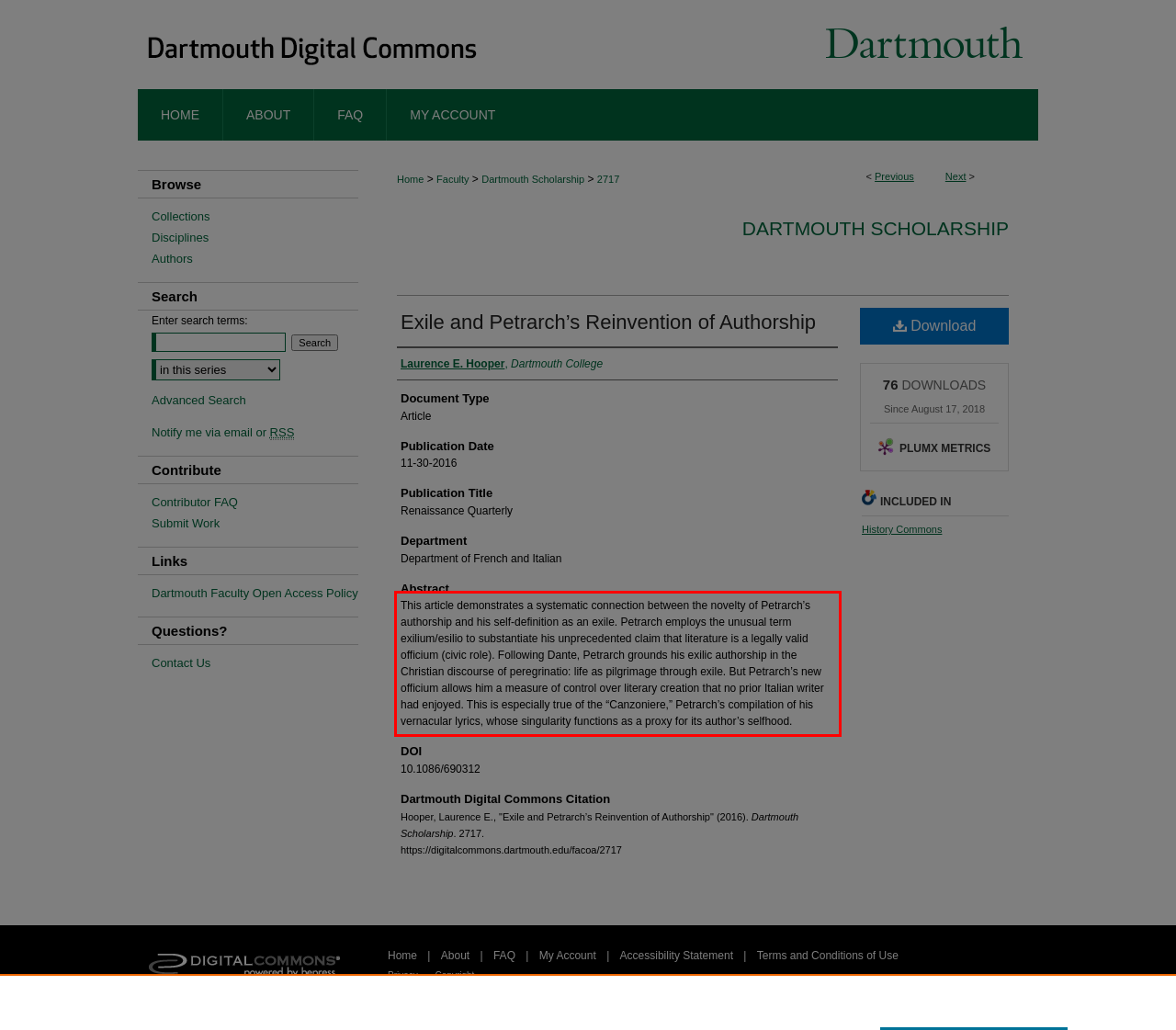Given a webpage screenshot, locate the red bounding box and extract the text content found inside it.

This article demonstrates a systematic connection between the novelty of Petrarch’s authorship and his self-definition as an exile. Petrarch employs the unusual term exilium/esilio to substantiate his unprecedented claim that literature is a legally valid officium (civic role). Following Dante, Petrarch grounds his exilic authorship in the Christian discourse of peregrinatio: life as pilgrimage through exile. But Petrarch’s new officium allows him a measure of control over literary creation that no prior Italian writer had enjoyed. This is especially true of the “Canzoniere,” Petrarch’s compilation of his vernacular lyrics, whose singularity functions as a proxy for its author’s selfhood.